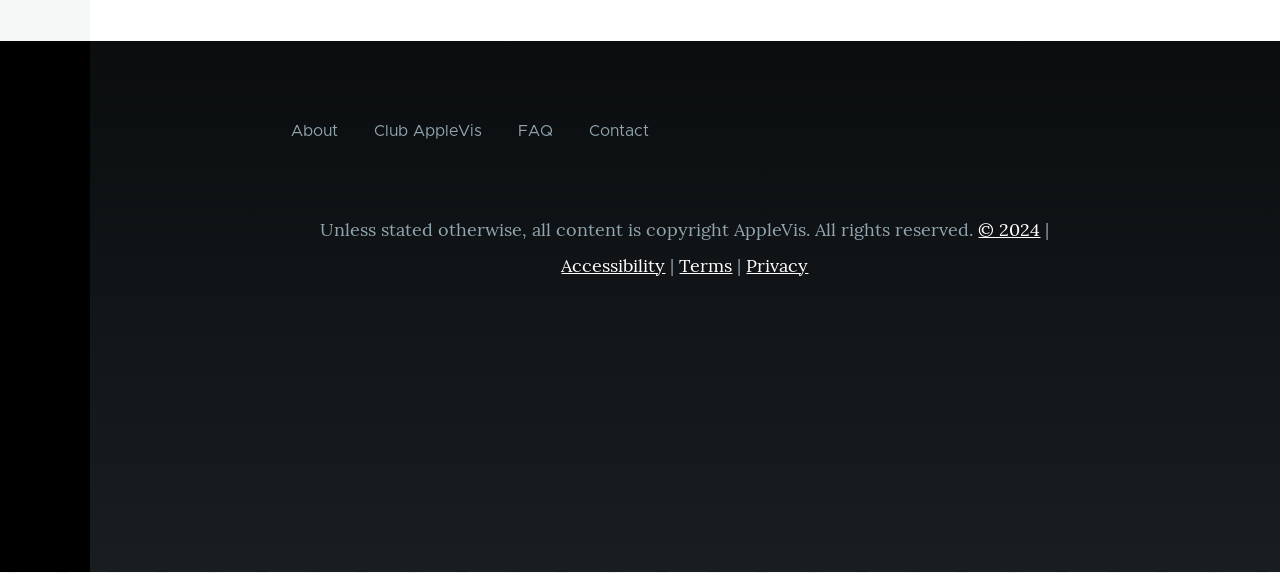What is the first link in the navigation section?
Please give a detailed and elaborate explanation in response to the question.

By examining the navigation section, I found that the first link is 'About' with a bounding box coordinate of [0.227, 0.197, 0.264, 0.26].